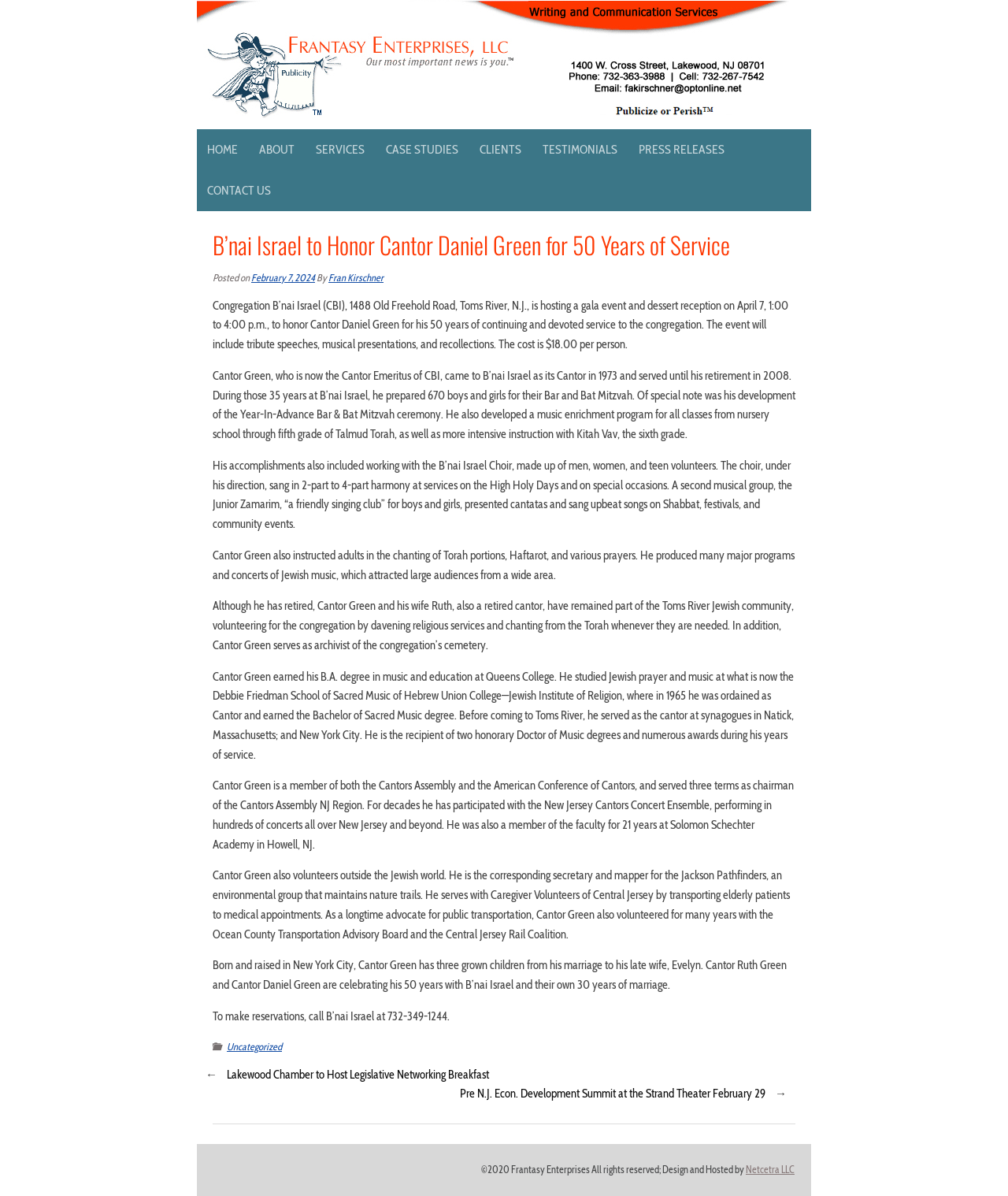What is Cantor Green's current title?
Refer to the image and provide a one-word or short phrase answer.

Cantor Emeritus